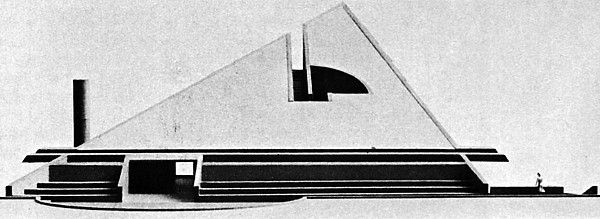Detail all significant aspects of the image you see.

This architectural drawing showcases a striking design by architects Vittorio De Feo and Associates for a regional offices competition in Trieste, dated 1974. The depiction highlights a dramatic geometric structure characterized by an angular, pyramid-like roof and layered platforms that create a sense of movement and dynamism. The interplay of mass and void is evident, with the flat planes contrasting against the sharp angles of the roof. Notably, a circular opening in the facade adds an intriguing element to the design, suggesting a thoughtful consideration of light and space. The minimal, monochromatic presentation emphasizes the architectural form itself, hinting at the innovative and experimental nature of De Feo's work, which oscillates between functionality and artistic expression.